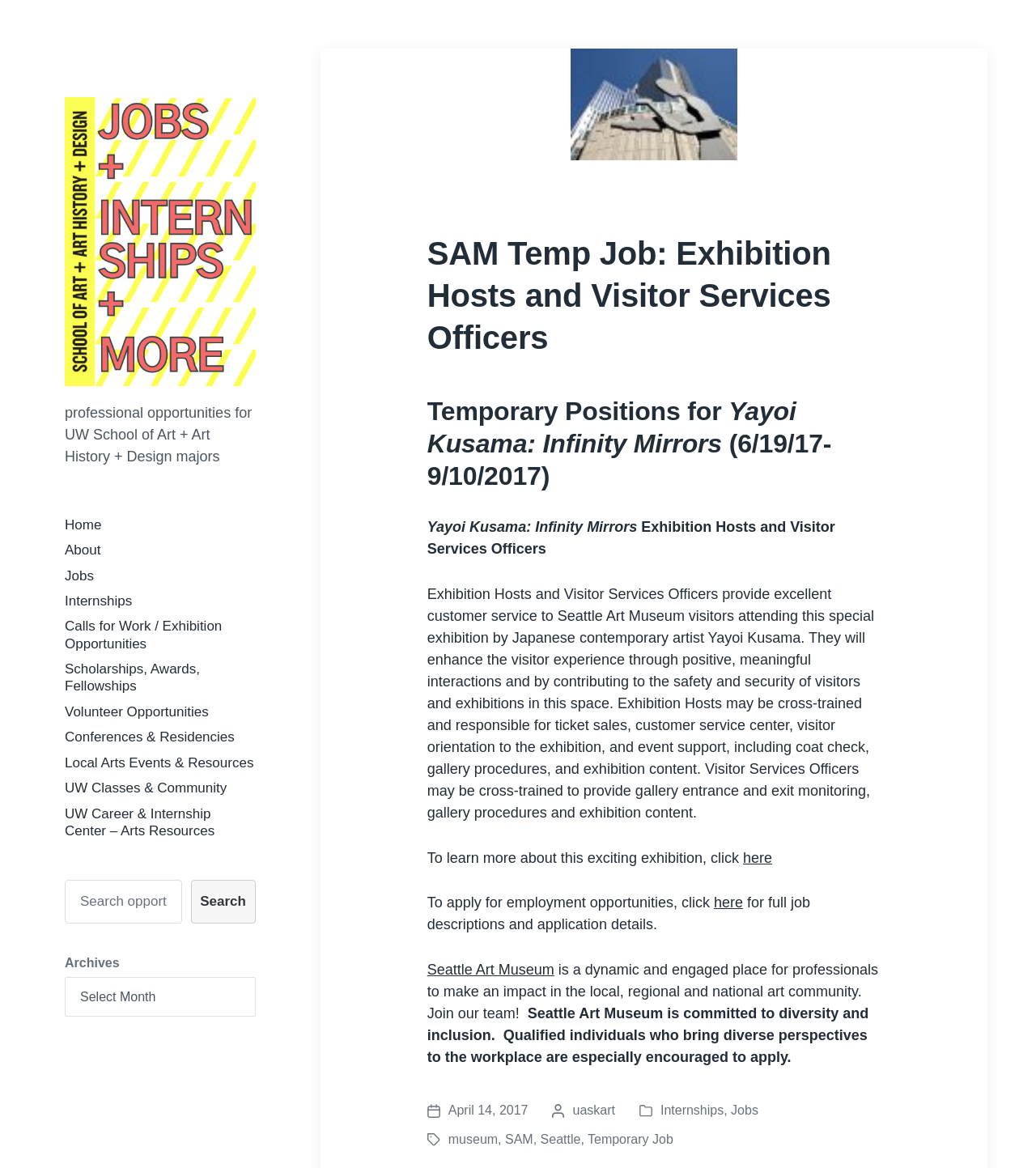What is the date mentioned in the 'Post date' link?
Answer the question with a detailed and thorough explanation.

I found the date by looking at the link 'Post date April 14, 2017' which is a metadata element on the webpage, indicating that it is a relevant detail about the job posting.